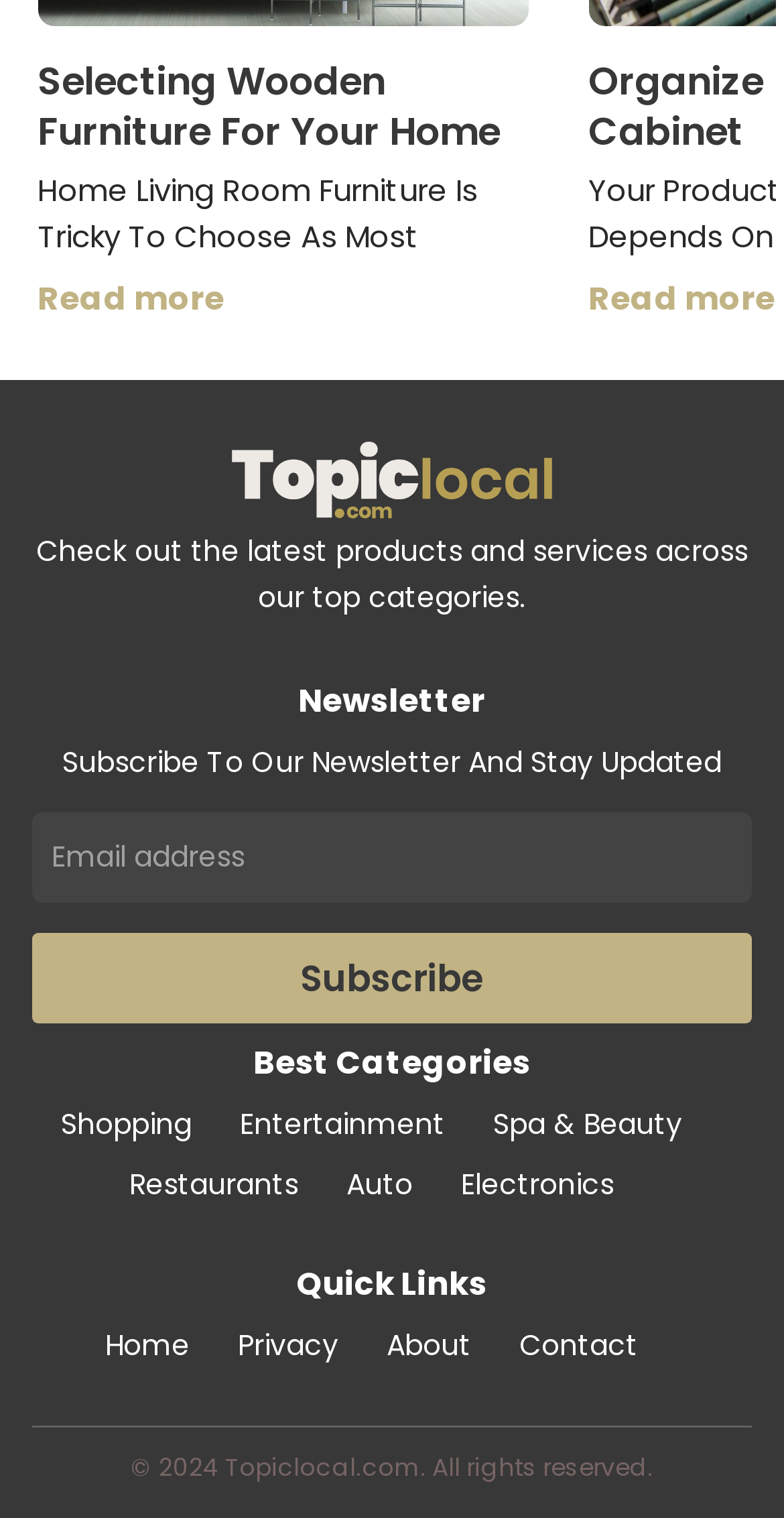Answer the question with a single word or phrase: 
What is the main topic of the article?

Wooden Furniture